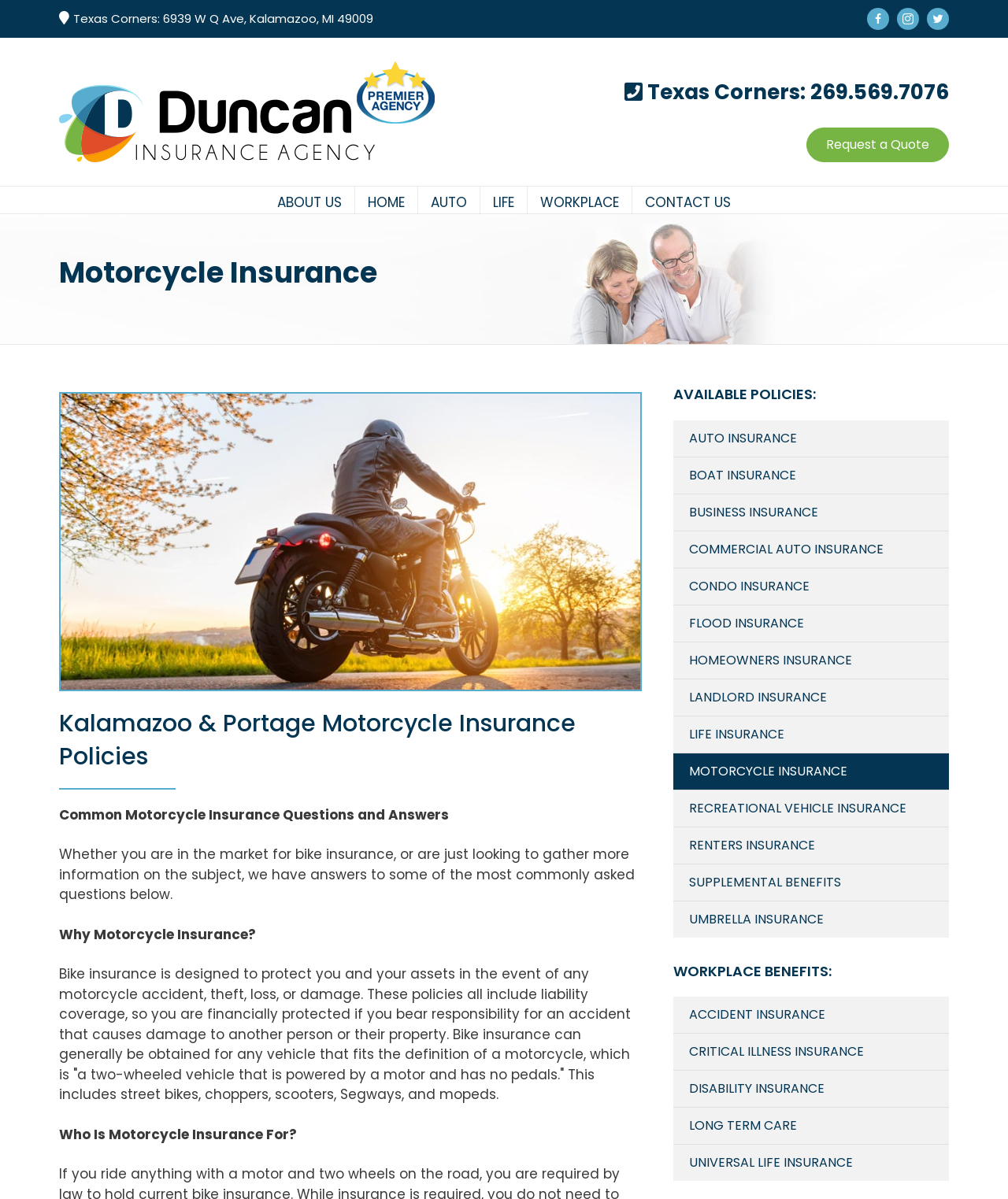Pinpoint the bounding box coordinates of the element to be clicked to execute the instruction: "View motorcycle insurance policies".

[0.668, 0.321, 0.941, 0.337]